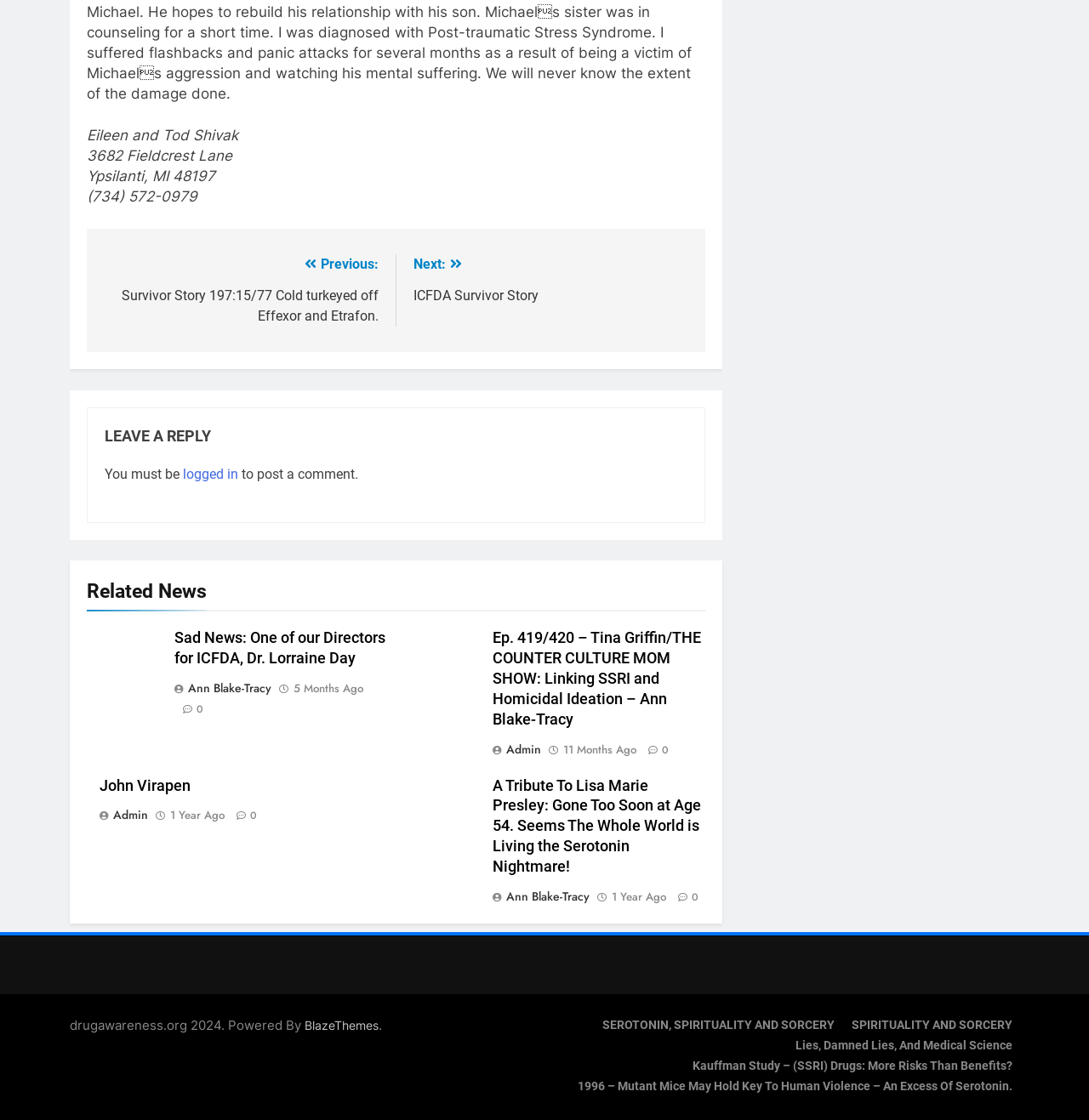Find the bounding box coordinates of the clickable area that will achieve the following instruction: "Click on the 'SEROTONIN, SPIRITUALITY AND SORCERY' link".

[0.553, 0.909, 0.766, 0.922]